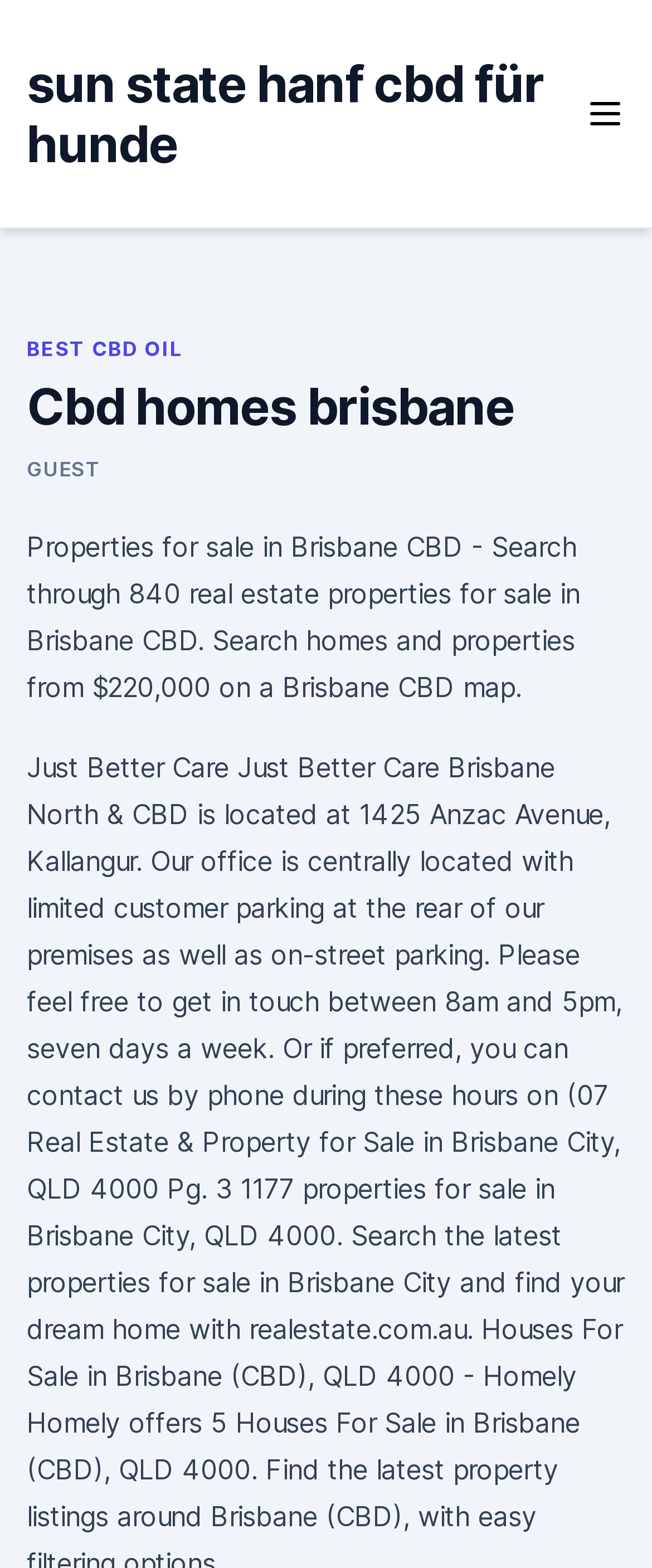How many real estate properties are available for sale in Brisbane CBD?
Please respond to the question with a detailed and informative answer.

The webpage states that users can search through 840 real estate properties for sale in Brisbane CBD, implying that there are 840 properties available.